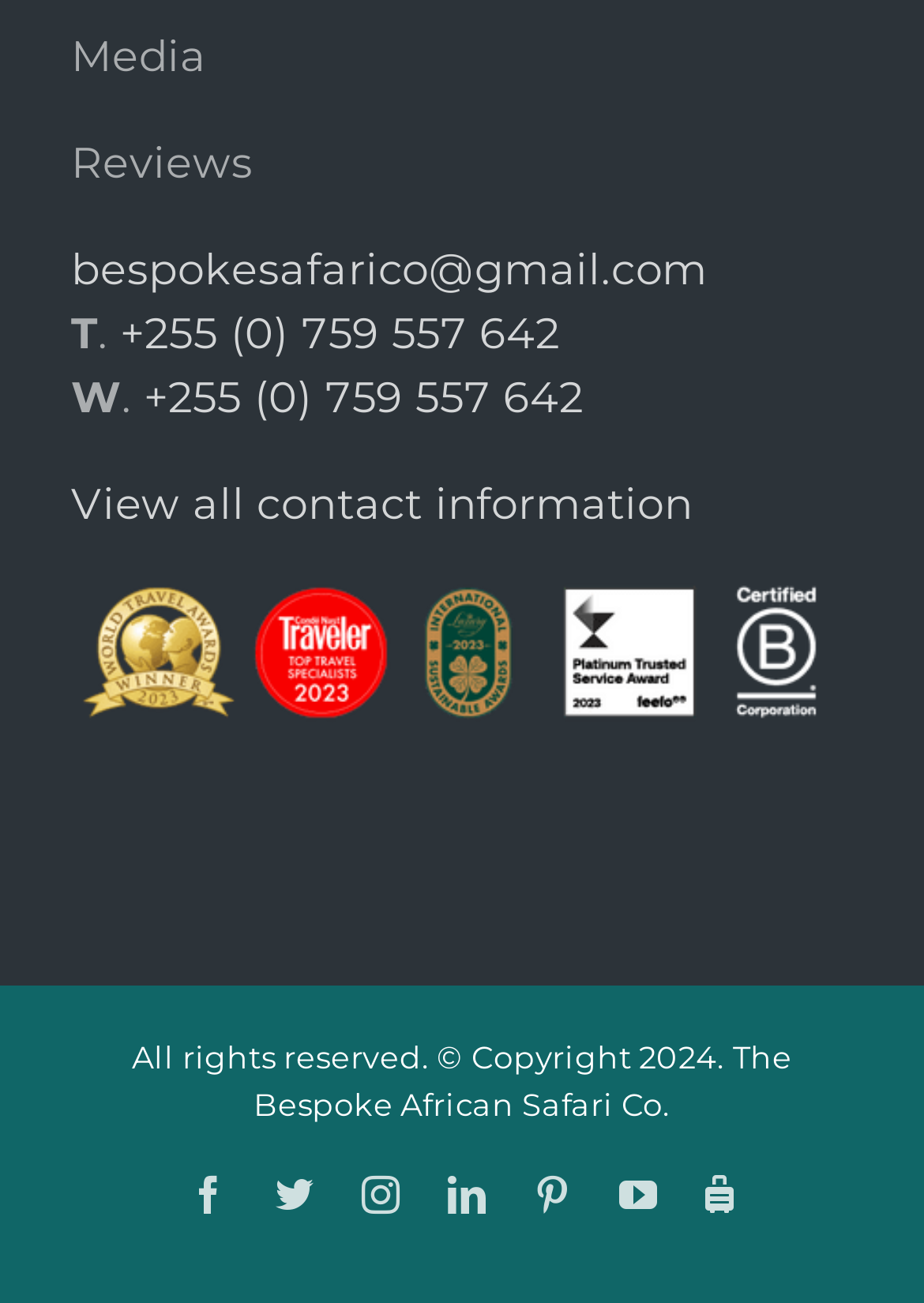What is the company's email address?
Answer the question with as much detail as possible.

The email address can be found in the top section of the webpage, where the company's contact information is listed.